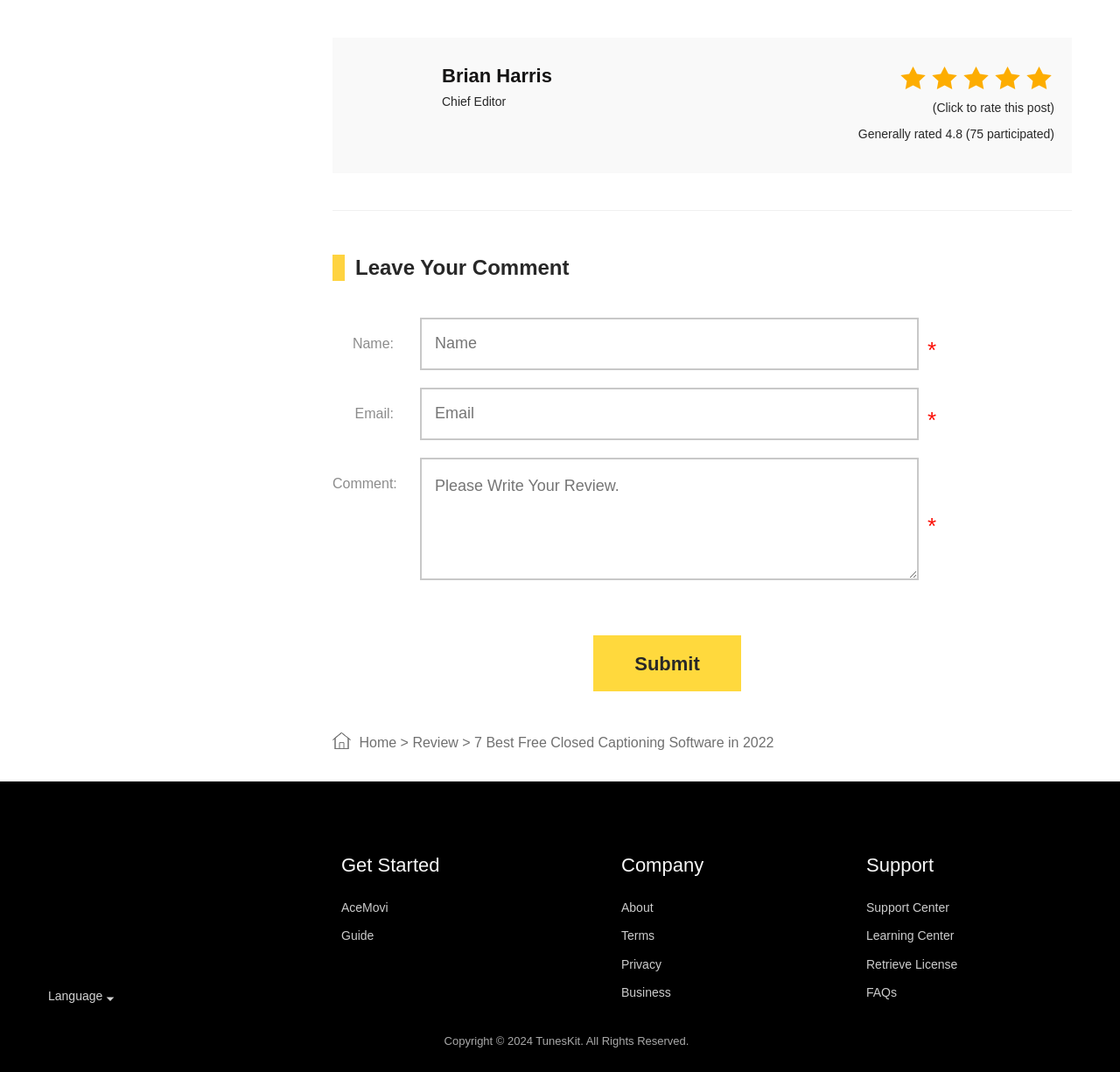Select the bounding box coordinates of the element I need to click to carry out the following instruction: "Click the Submit button".

[0.53, 0.592, 0.662, 0.645]